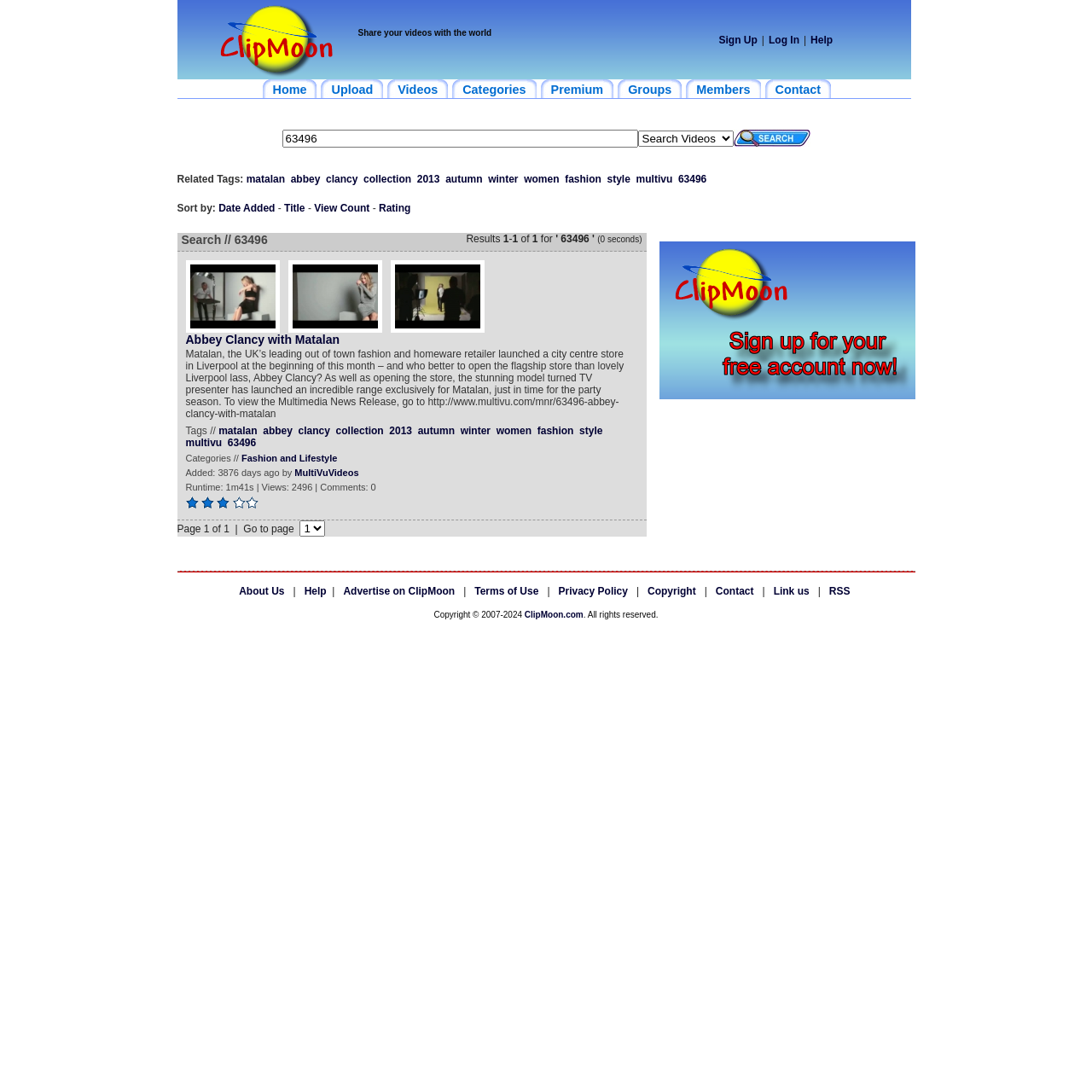Provide a comprehensive description of the webpage.

The webpage is a video sharing platform, ClipMoon, with a focus on a specific video with the ID 63496. At the top, there is a navigation bar with links to various sections of the website, including "Home", "Upload", "Videos", "Categories", "Premium", "Groups", "Members", and "Contact". Below the navigation bar, there is a search bar with a text box and a submit button, allowing users to search for videos.

On the left side of the page, there is a section with a heading "Share your videos with the world" and links to "Sign Up", "Log In", and "Help". Below this section, there is a table with a list of links to various pages, including "Home", "Upload", "Videos", "Categories", "Premium", "Groups", "Members", and "Contact".

The main content of the page is a video description section, which displays information about the video with ID 63496. The section includes a list of related tags, such as "matalan", "abbey", "clancy", "collection", "2013", "autumn", "winter", "women", "fashion", "style", and "multivu". There is also a search bar with a dropdown menu and a button to sort the search results by date added, title, view count, or rating.

At the bottom of the page, there is a section displaying the search results, which in this case shows only one result for the search query "63496". The result includes a brief description of the video and its metadata, such as the view count and rating.